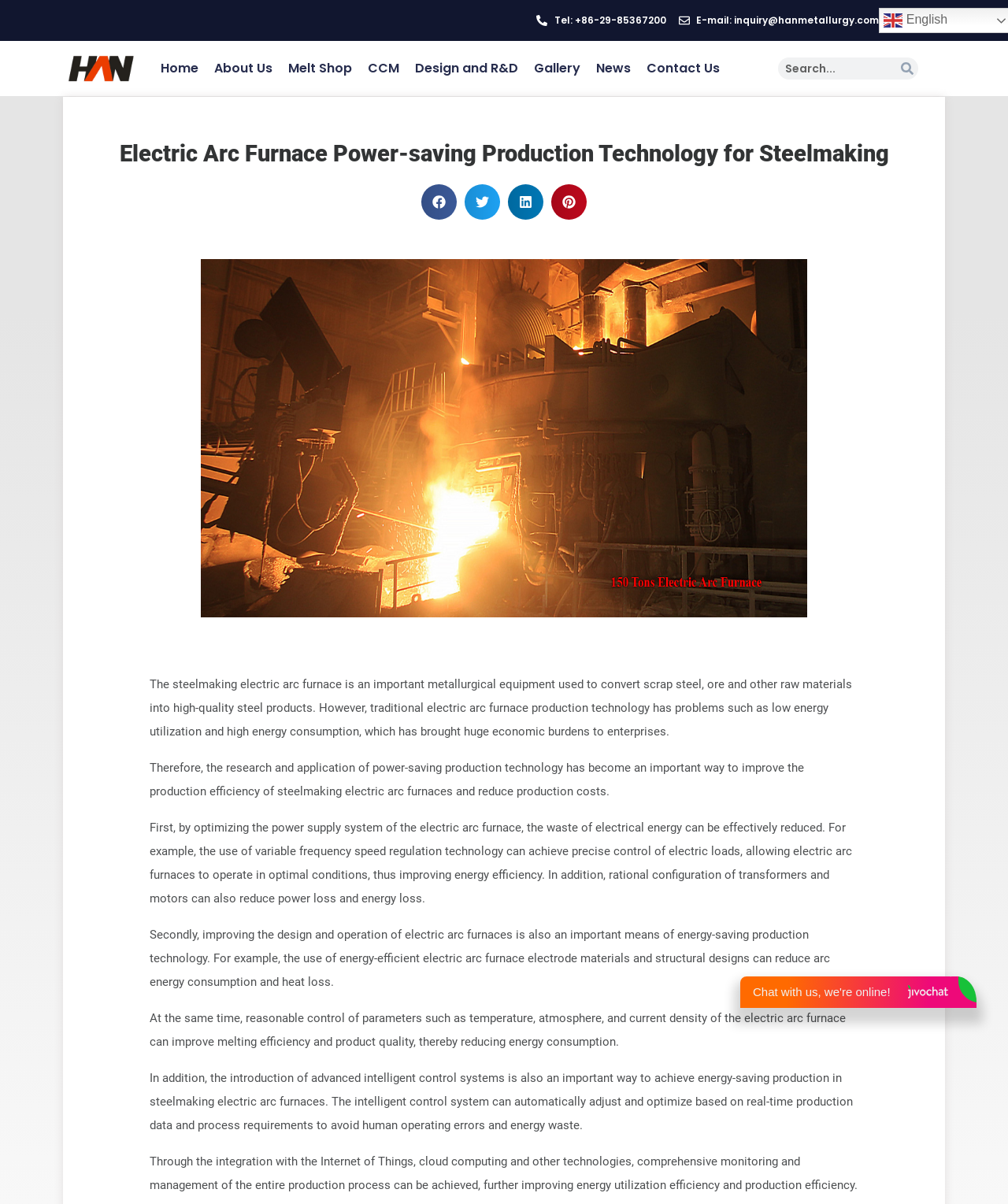Can you find the bounding box coordinates for the element to click on to achieve the instruction: "Search for something"?

[0.772, 0.048, 0.911, 0.066]